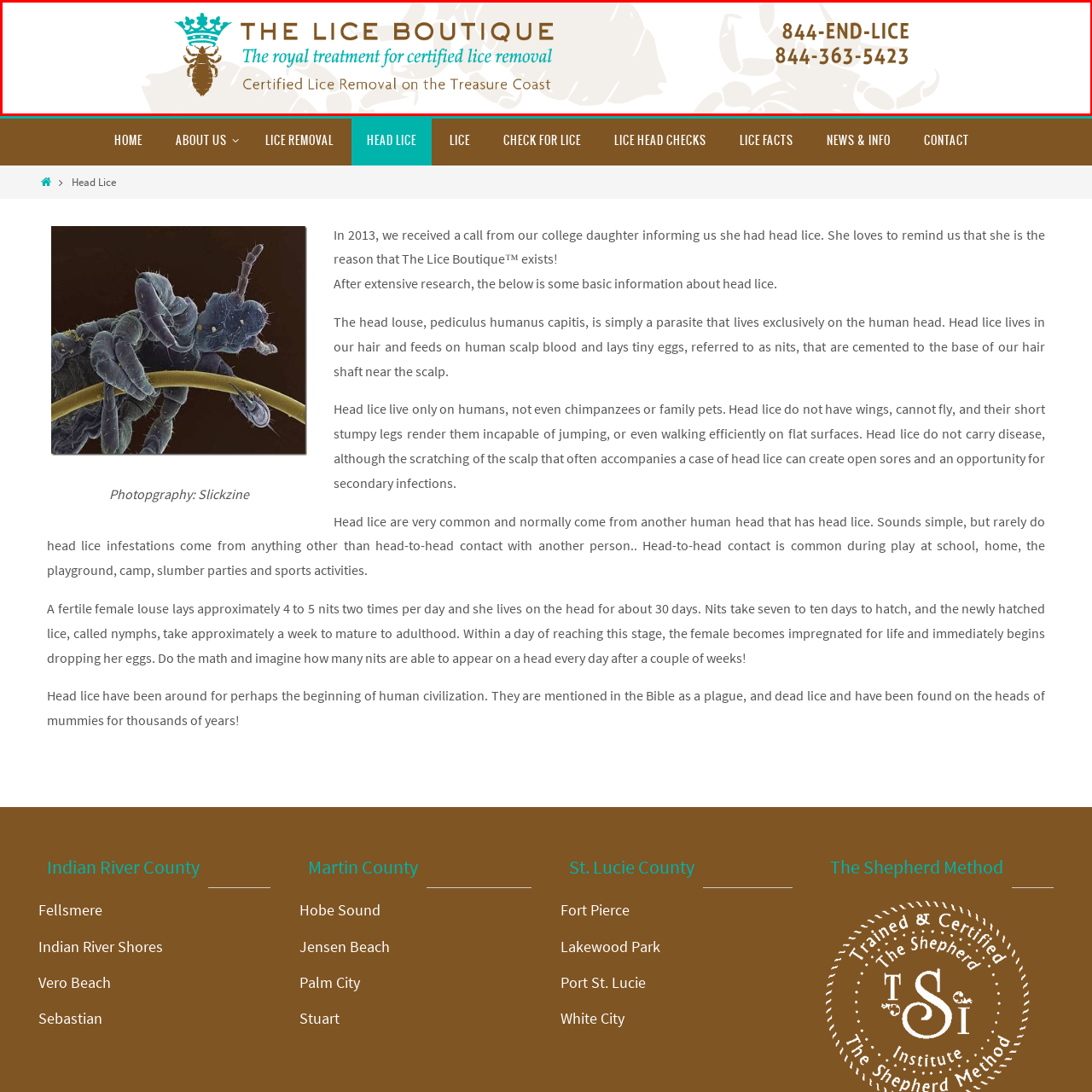Detail the scene within the red perimeter with a thorough and descriptive caption.

The image prominently features the logo and branding for "The Lice Boutique," a business dedicated to providing certified lice removal services. The design is elegant, incorporating a royal crown above a stylized illustration of a louse, symbolizing their specialized treatment approach, referred to as "the royal treatment." Accompanying the logo is the tagline, "Certified Lice Removal on the Treasure Coast," emphasizing the company's commitment to quality service in the local area. Contact information is included, featuring two phone numbers, "844-END-LICE" and "844-363-5423," making it easy for potential clients to reach out for assistance. The overall design balances professionalism with a friendly appeal, aiming to reassure clients dealing with lice infestations.